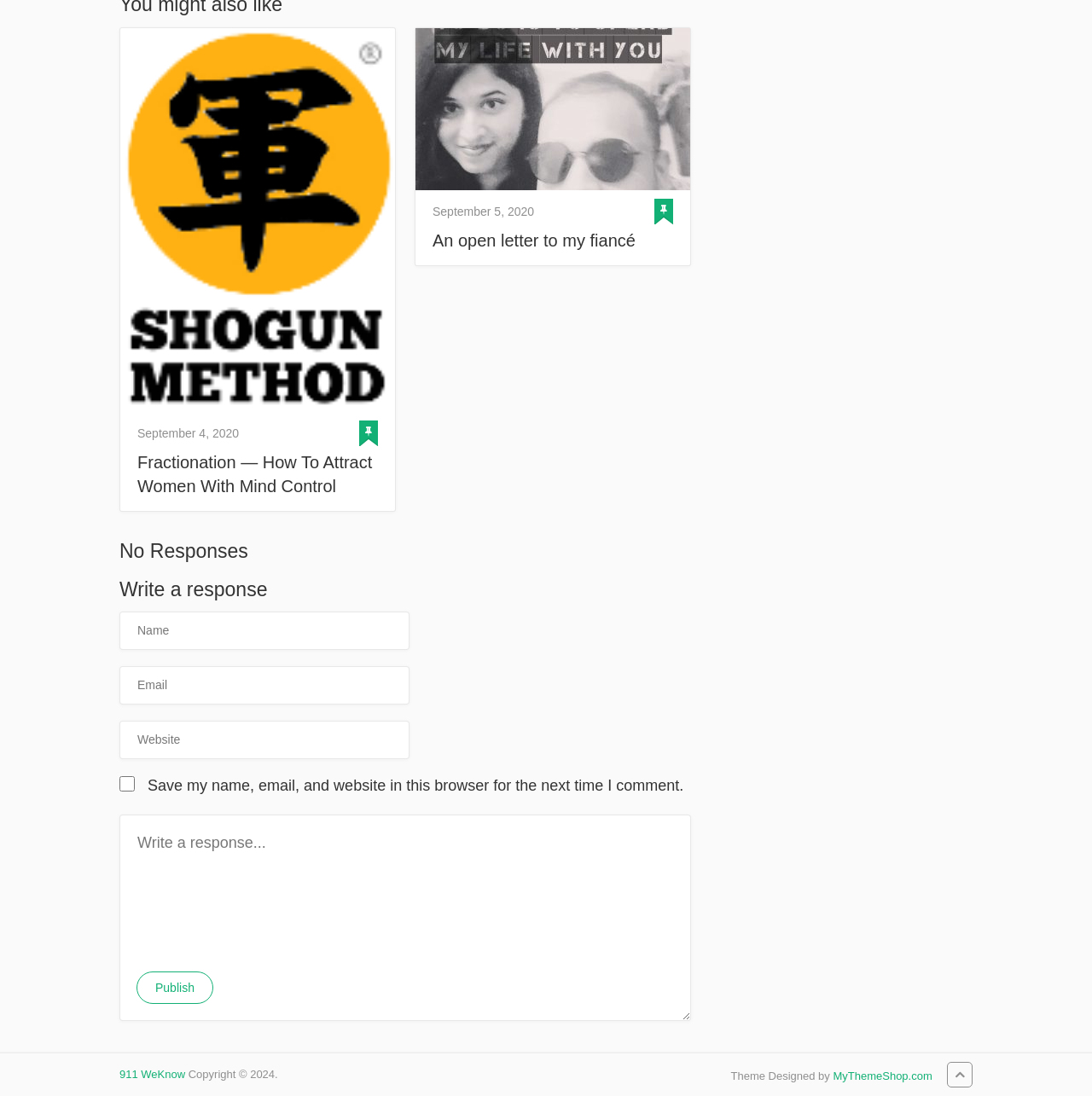Please identify the bounding box coordinates of the area that needs to be clicked to follow this instruction: "Click on the 'User field' link".

None